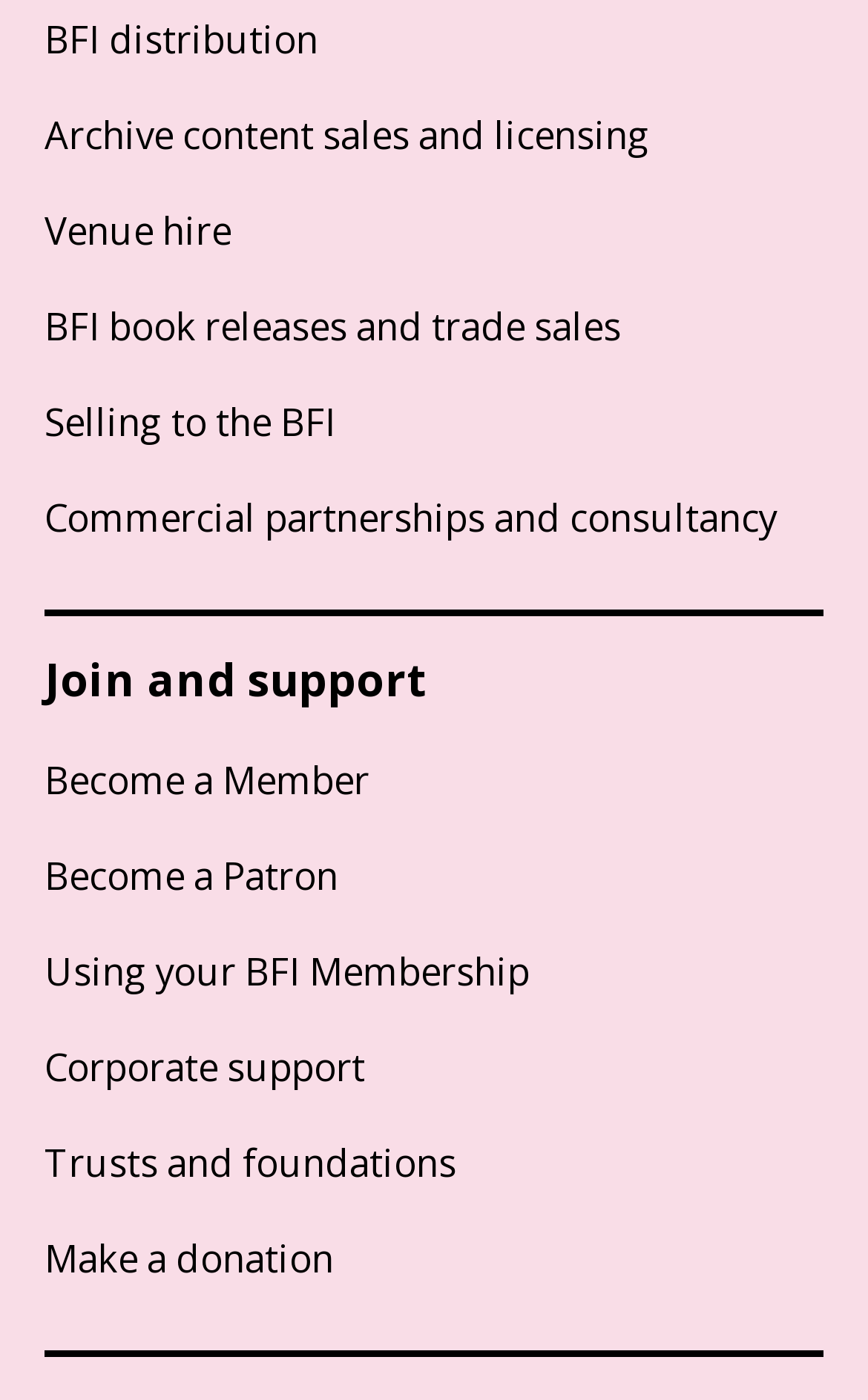Provide a one-word or brief phrase answer to the question:
How many main categories are on the webpage?

2